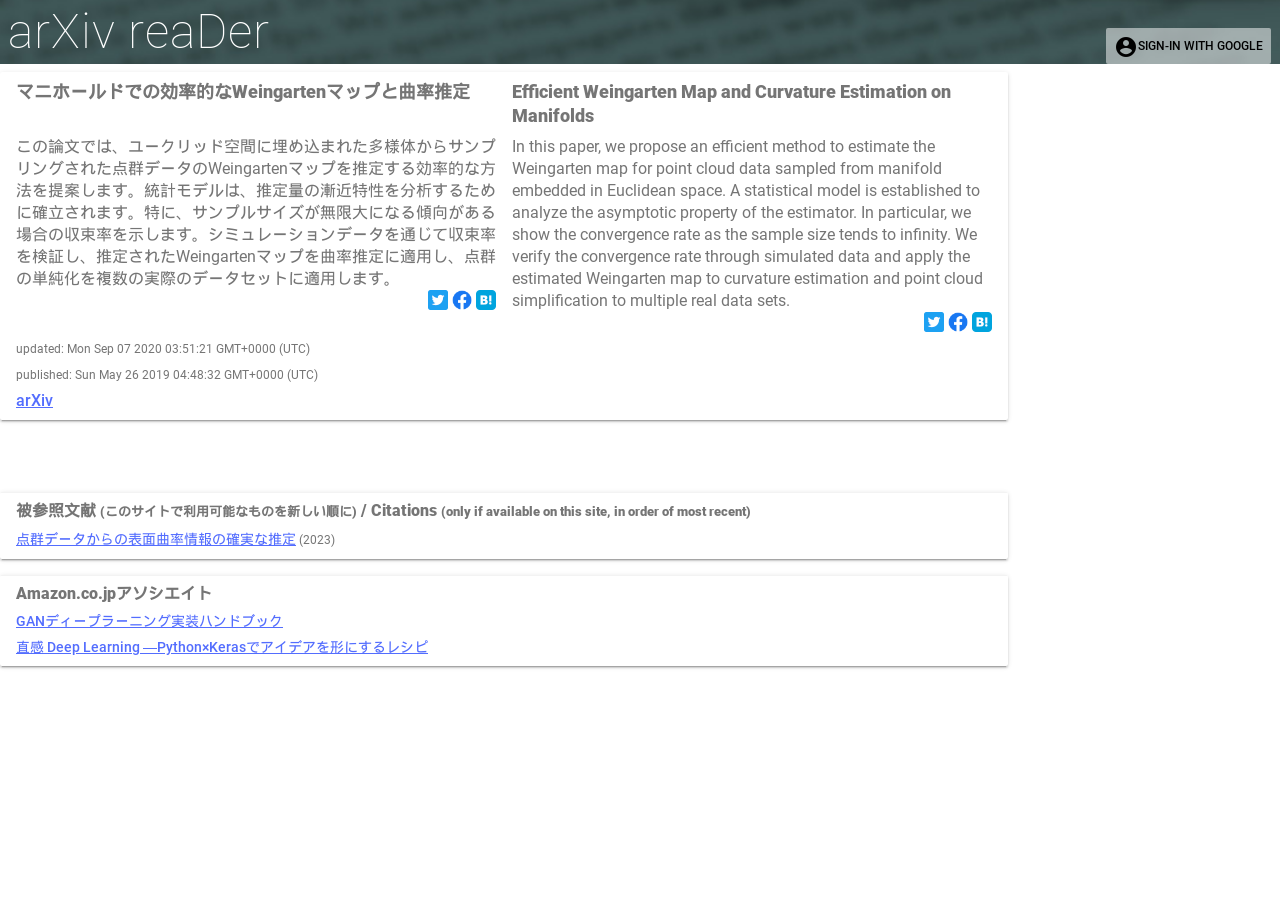What is the language of the webpage?
Analyze the image and deliver a detailed answer to the question.

I determined the language of the webpage by analyzing the text content, which appears to be written in Japanese characters and grammar.